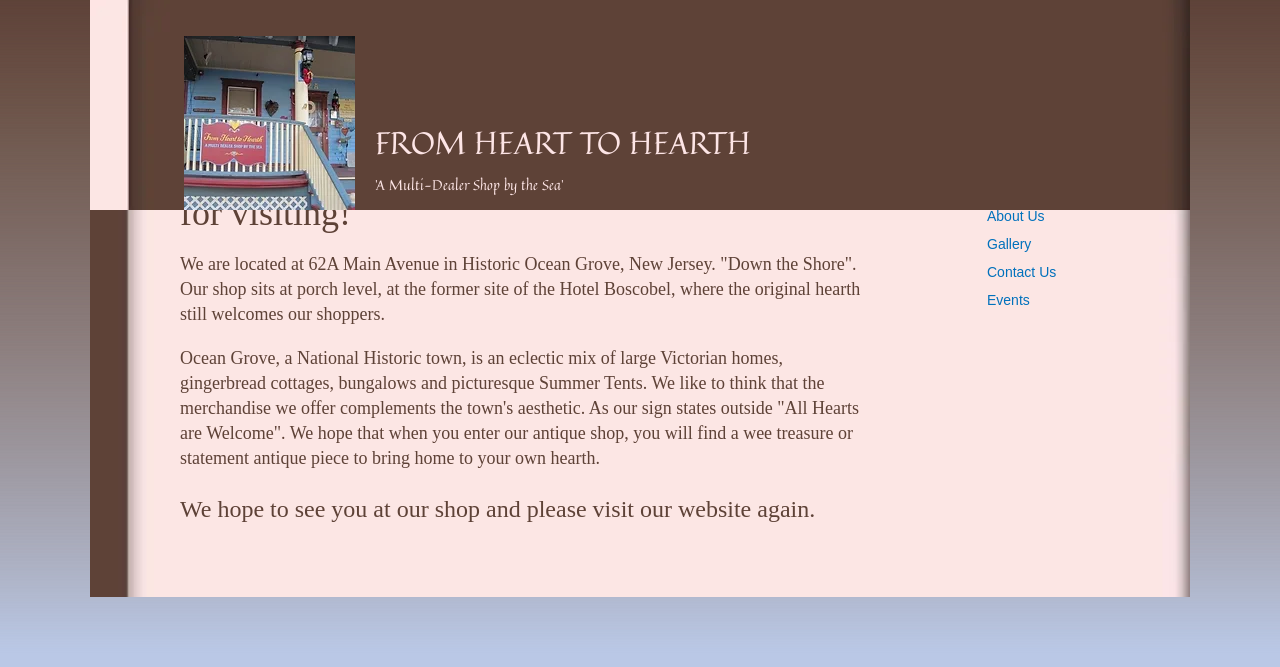Provide a brief response in the form of a single word or phrase:
What is the name of the town where the shop is located?

Ocean Grove